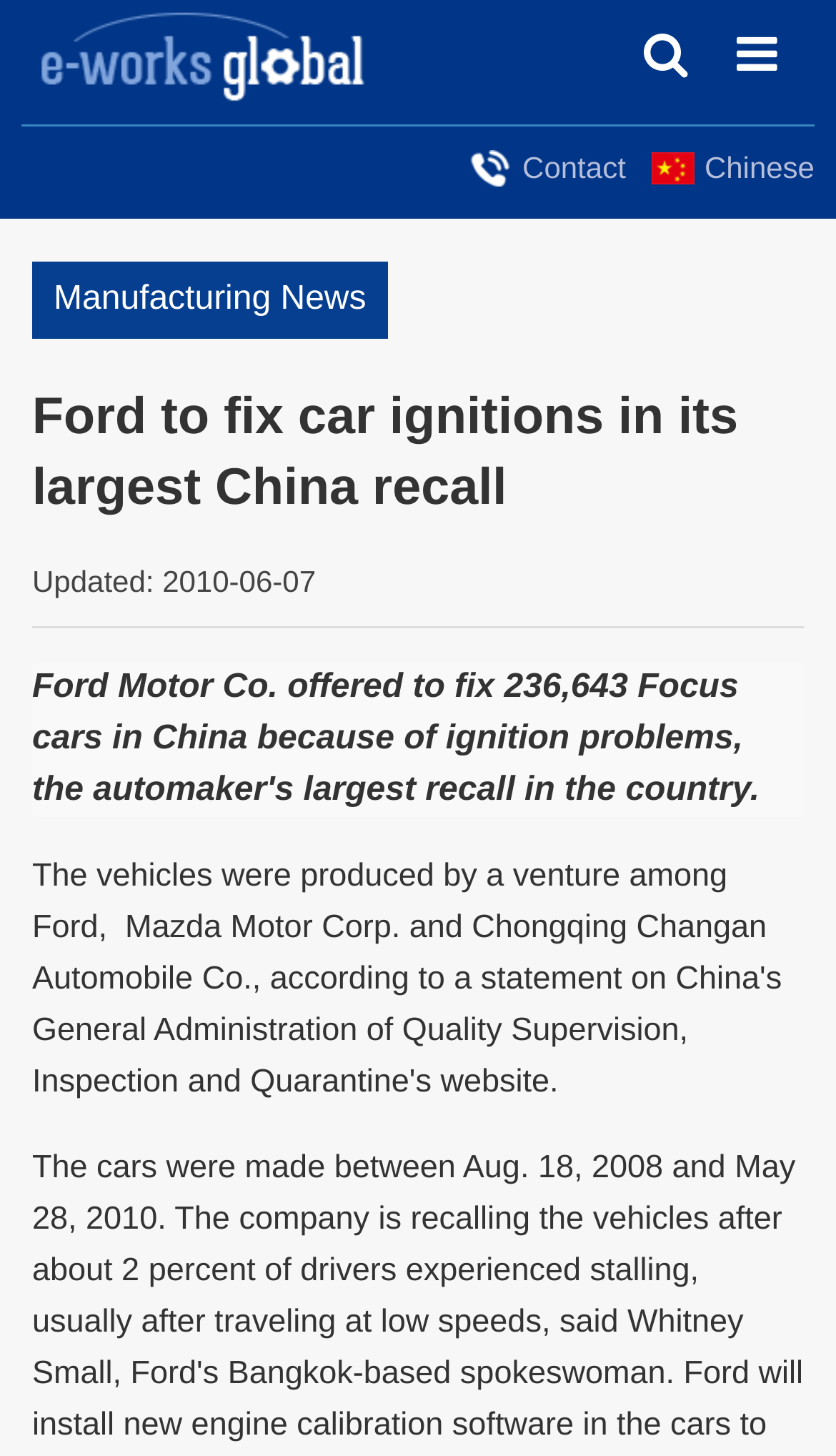Utilize the details in the image to thoroughly answer the following question: How many images are on the webpage?

I counted the number of image elements on the webpage, which includes the logo image, the image next to the 'Contact' link, the image next to the 'Chinese' link, and another image. There are a total of 4 images on the webpage.